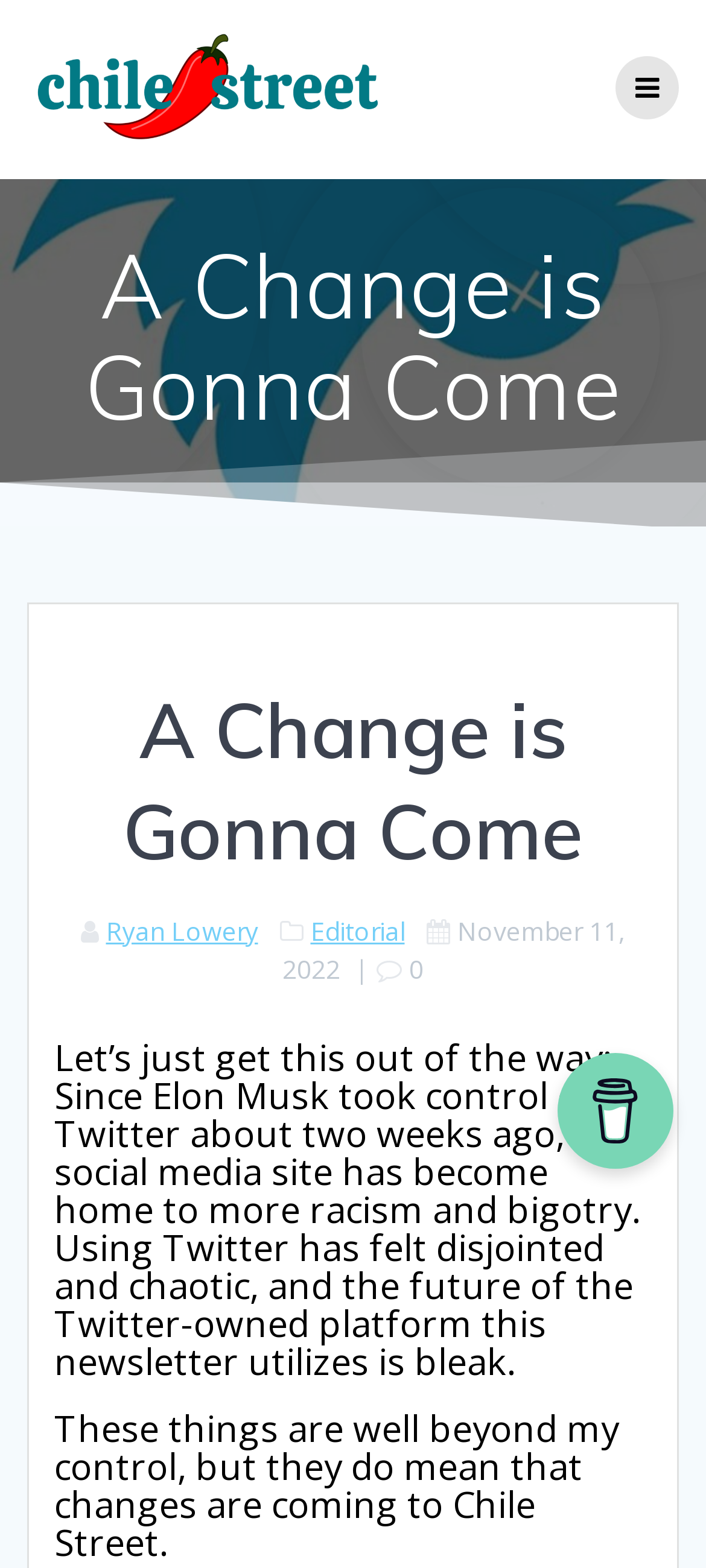Provide a one-word or brief phrase answer to the question:
What is the date of the newsletter?

November 11, 2022